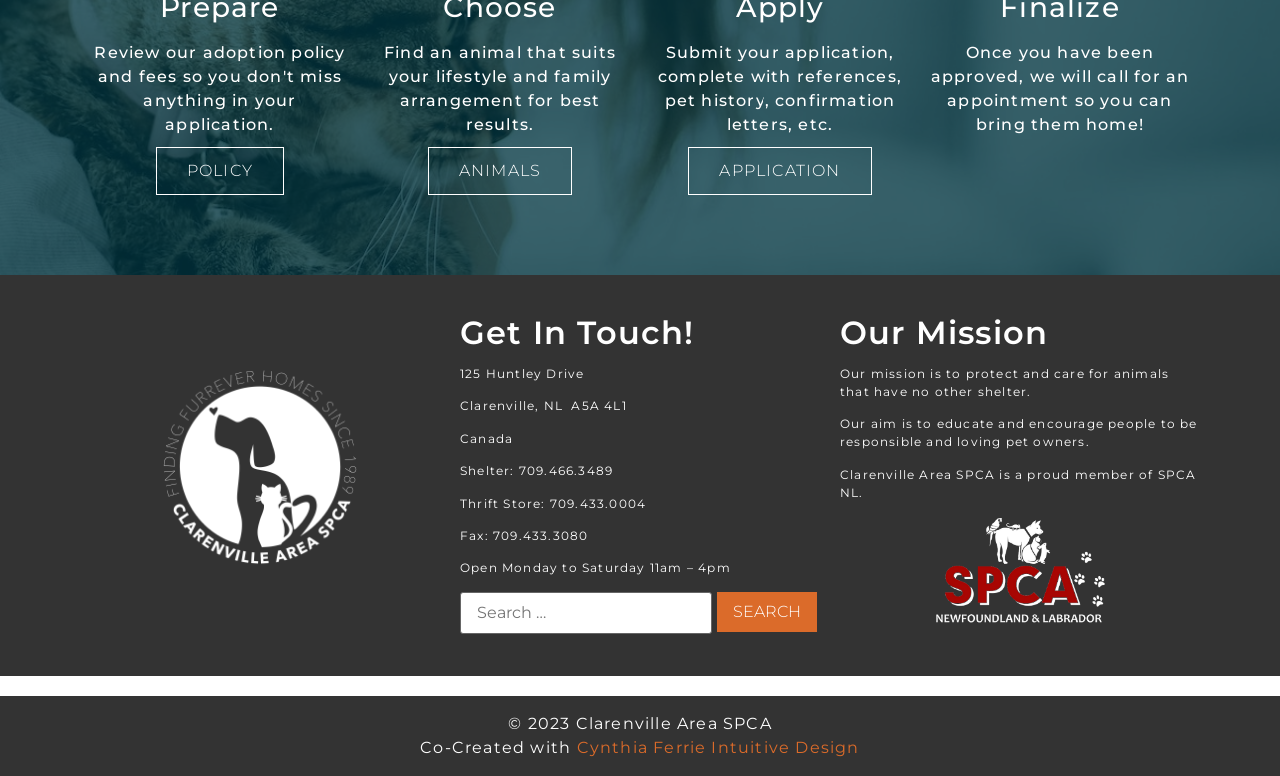Answer the question below with a single word or a brief phrase: 
What is the organization's mission?

Protect and care for animals